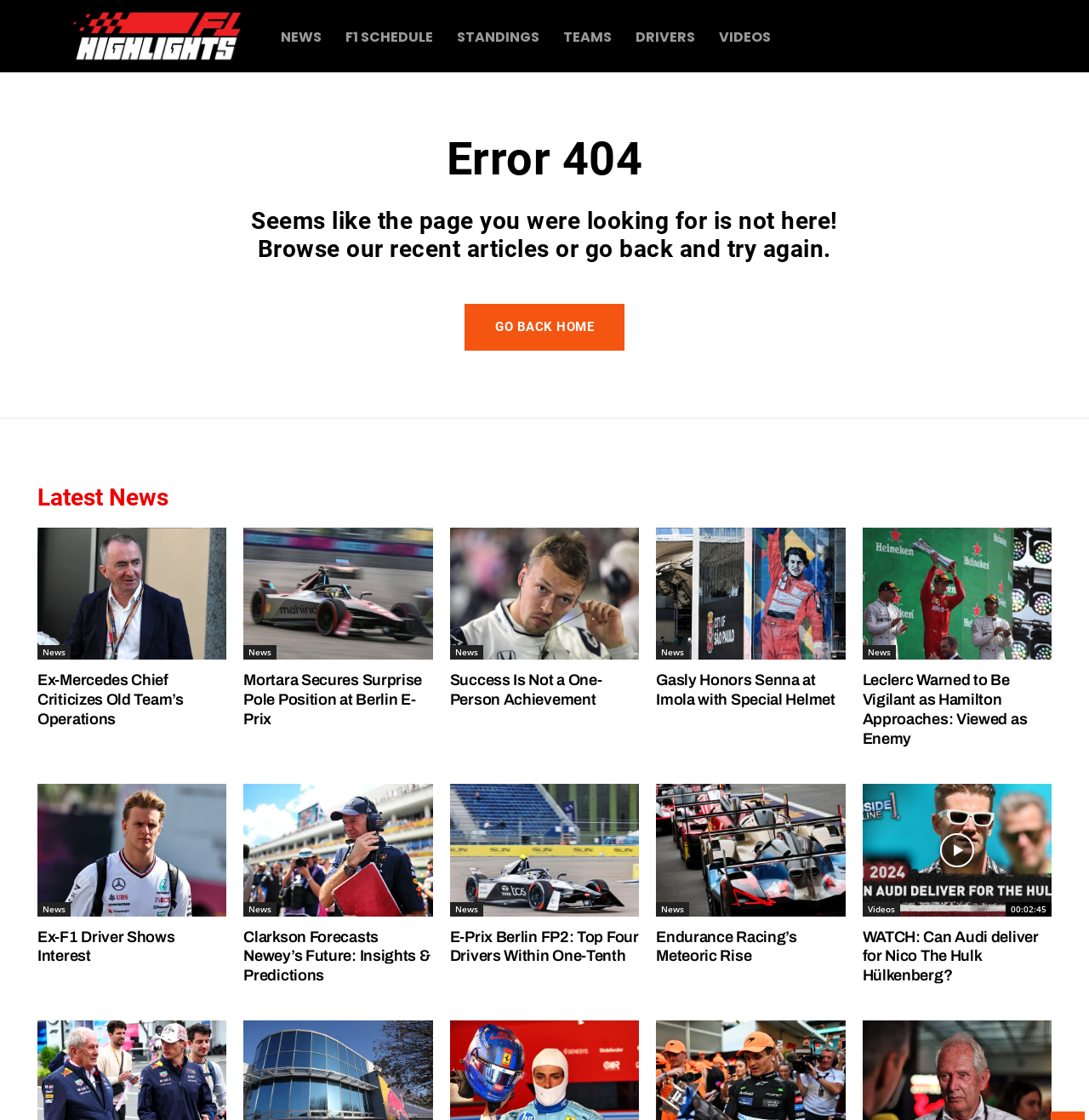Could you highlight the region that needs to be clicked to execute the instruction: "Read news about Ex-Mercedes Chief Criticizes Old Team’s Operations"?

[0.034, 0.471, 0.208, 0.589]